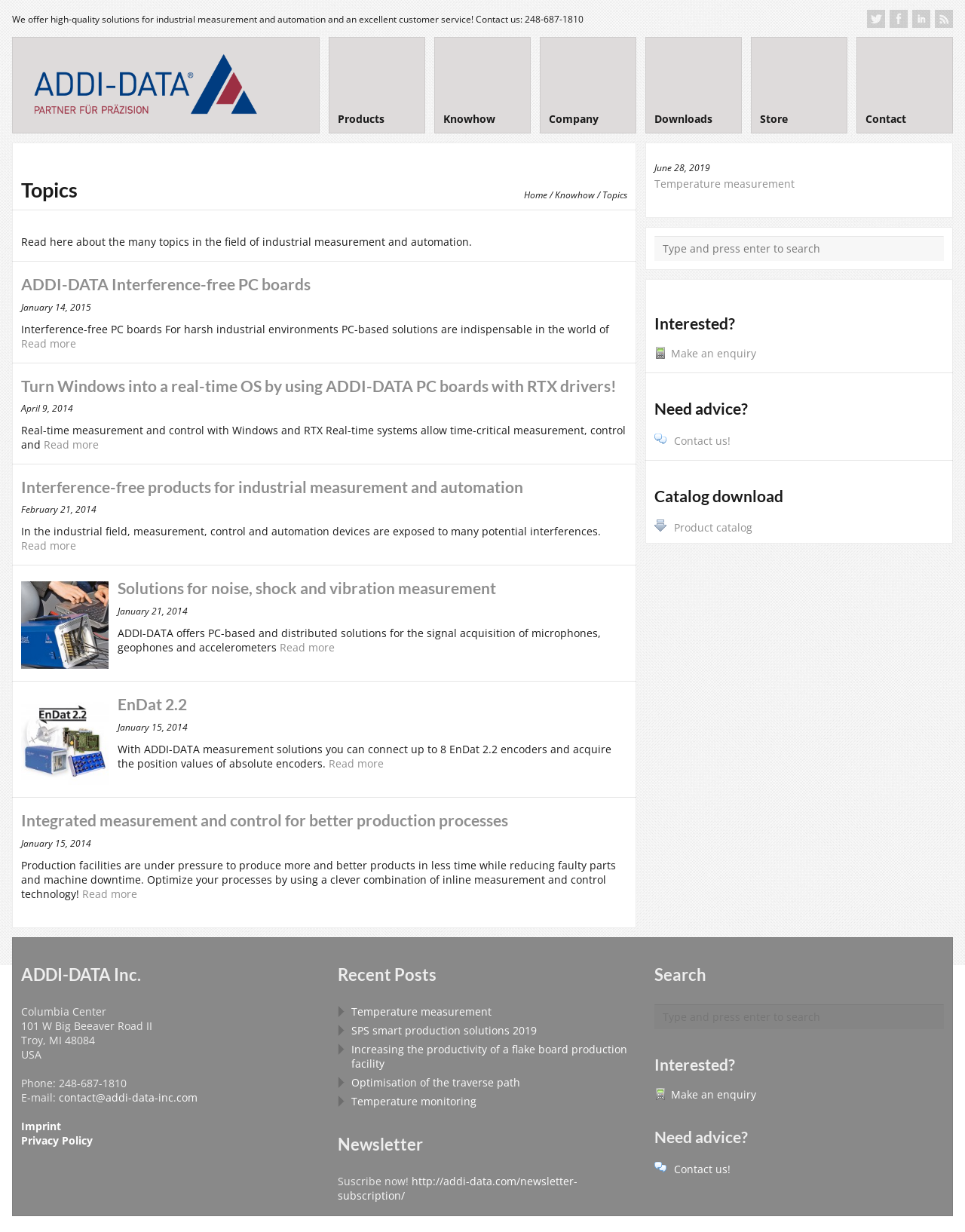What is the address of the company?
Using the image, respond with a single word or phrase.

101 W Big Beeaver Road II